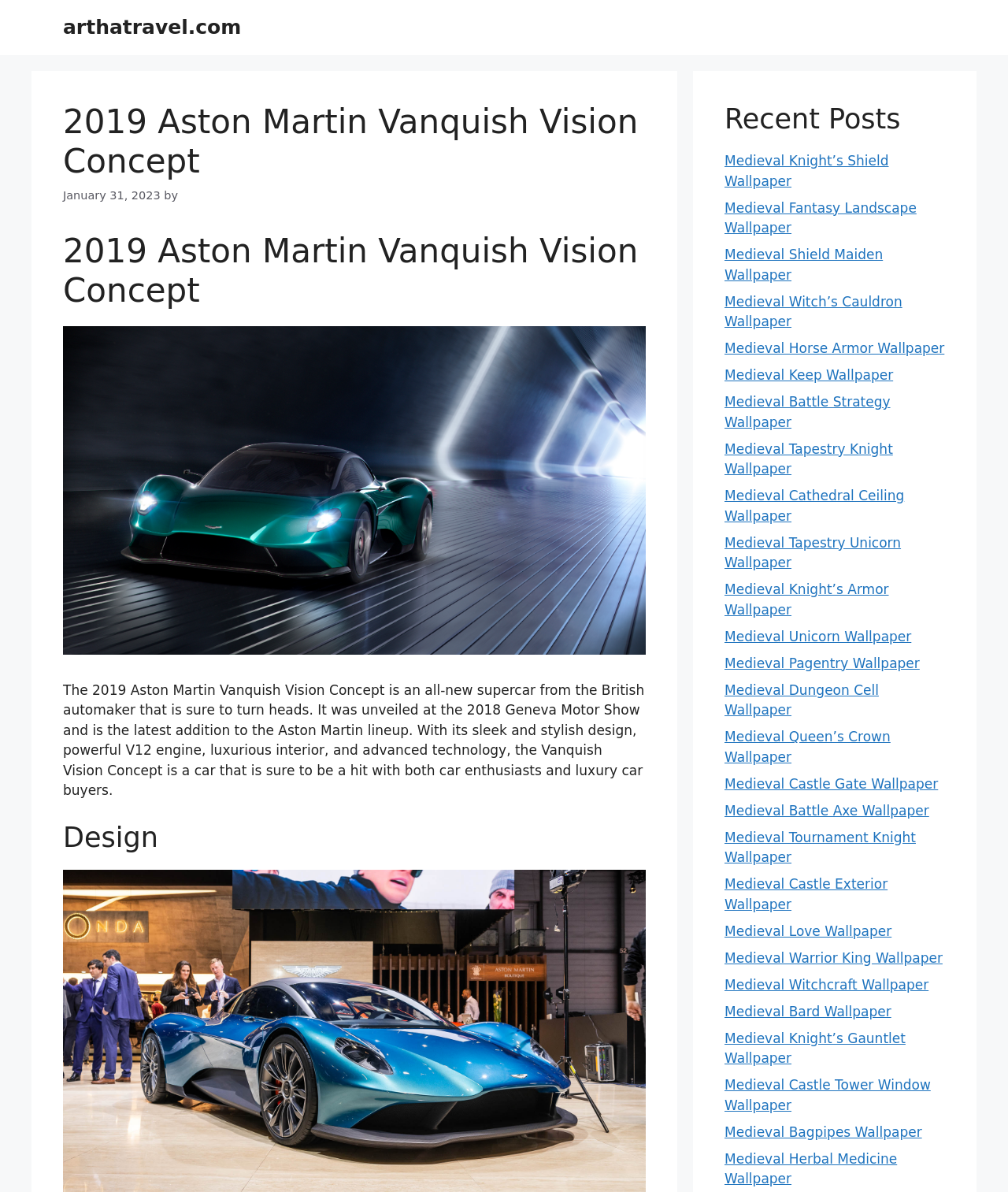Using the element description provided, determine the bounding box coordinates in the format (top-left x, top-left y, bottom-right x, bottom-right y). Ensure that all values are floating point numbers between 0 and 1. Element description: Matt Bruenig Dot Com

None